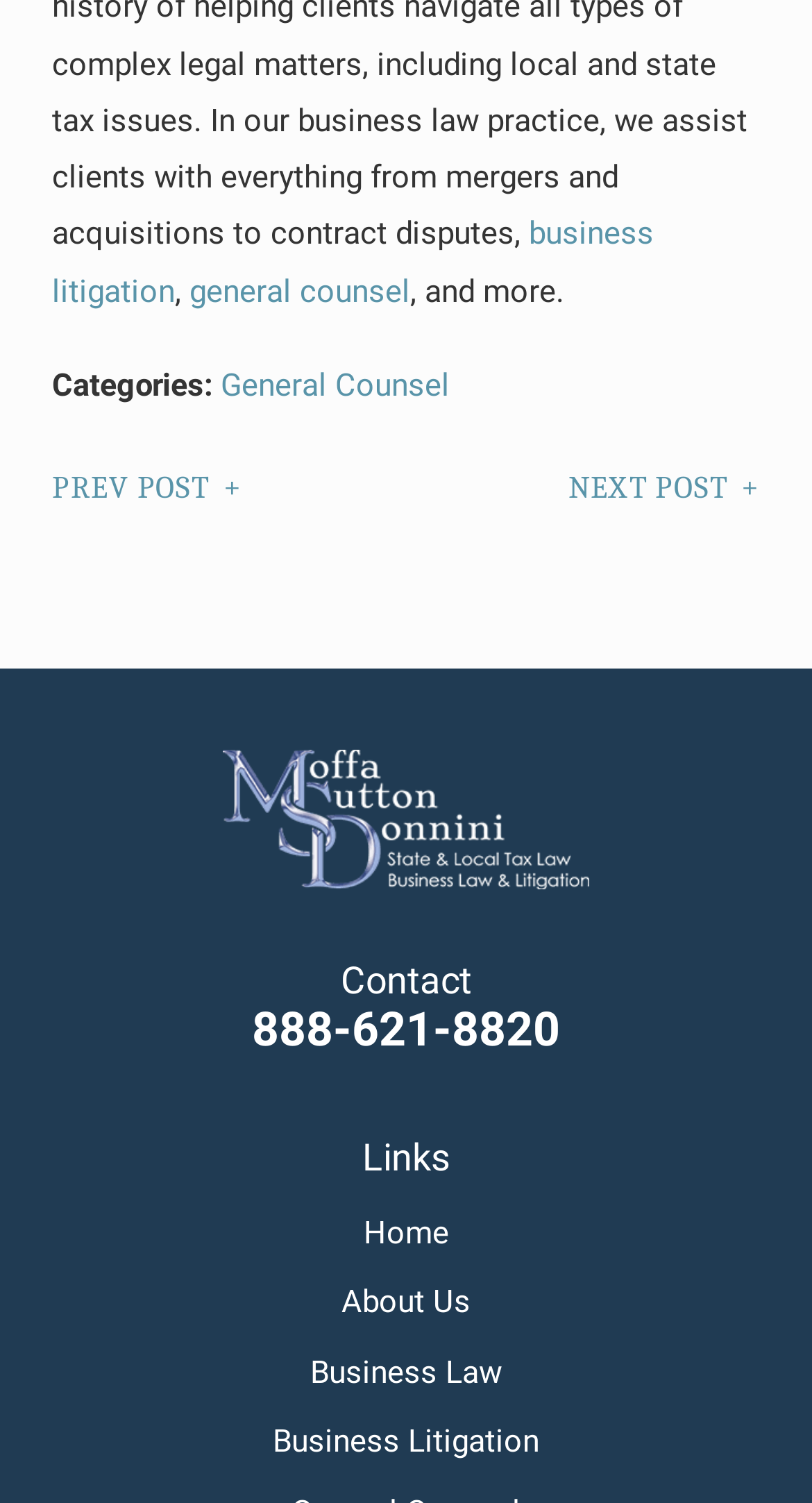Identify the bounding box coordinates for the region of the element that should be clicked to carry out the instruction: "view about us". The bounding box coordinates should be four float numbers between 0 and 1, i.e., [left, top, right, bottom].

[0.421, 0.854, 0.579, 0.879]